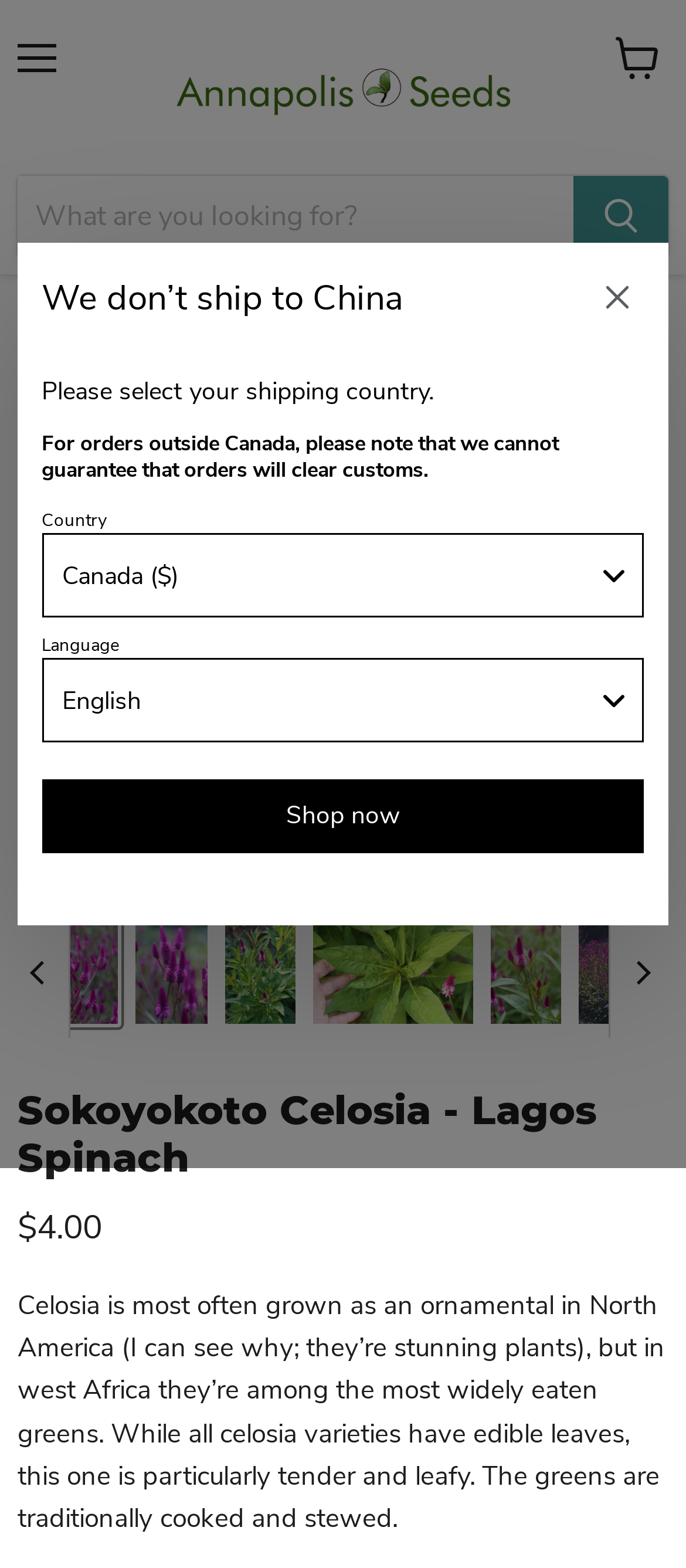Based on the element description: "aria-label="Scroll thumbnails right"", identify the bounding box coordinates for this UI element. The coordinates must be four float numbers between 0 and 1, listed as [left, top, right, bottom].

[0.887, 0.579, 0.969, 0.662]